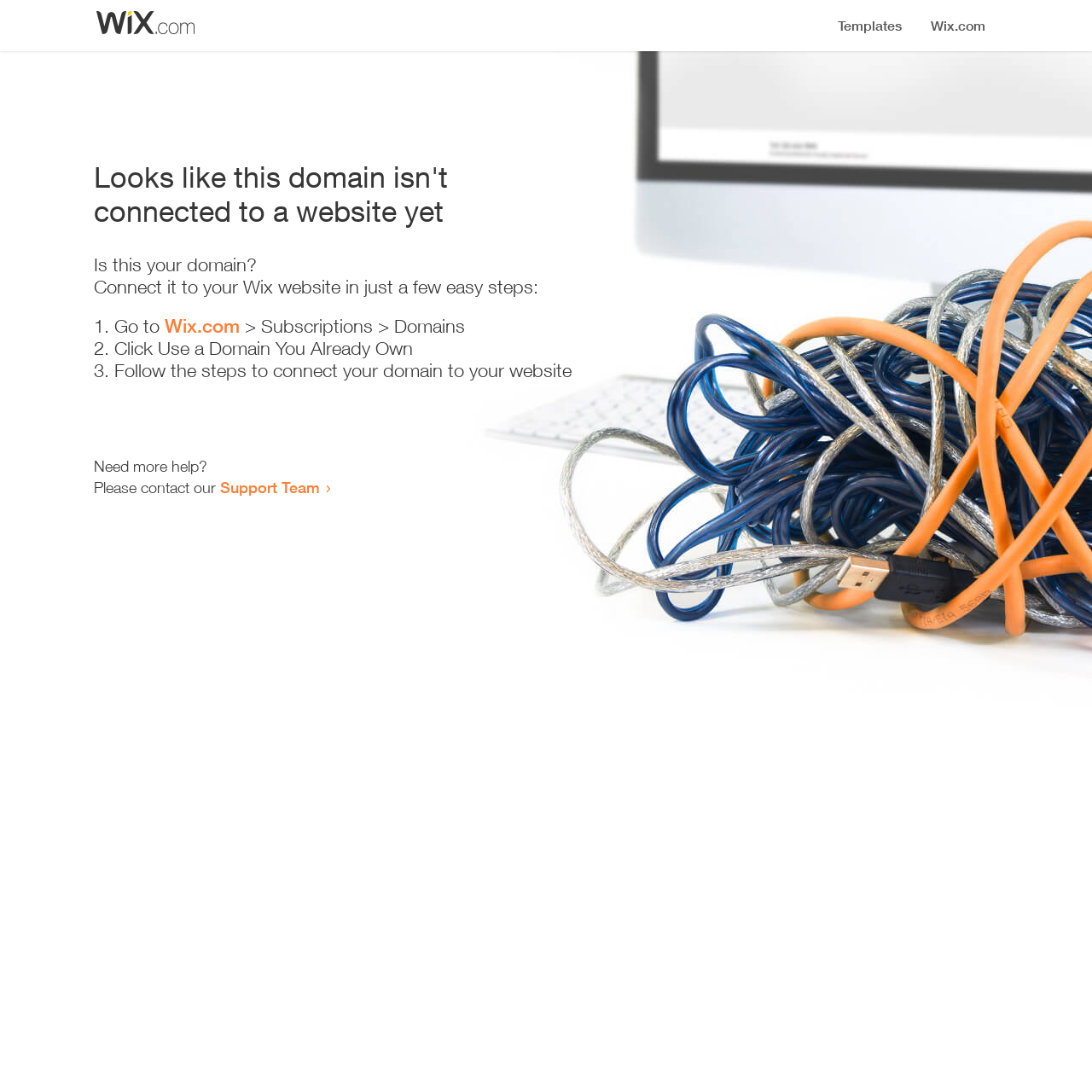What is the purpose of the webpage?
Give a comprehensive and detailed explanation for the question.

The webpage appears to be guiding users to connect their domain to a Wix website, as indicated by the instructions and links provided.